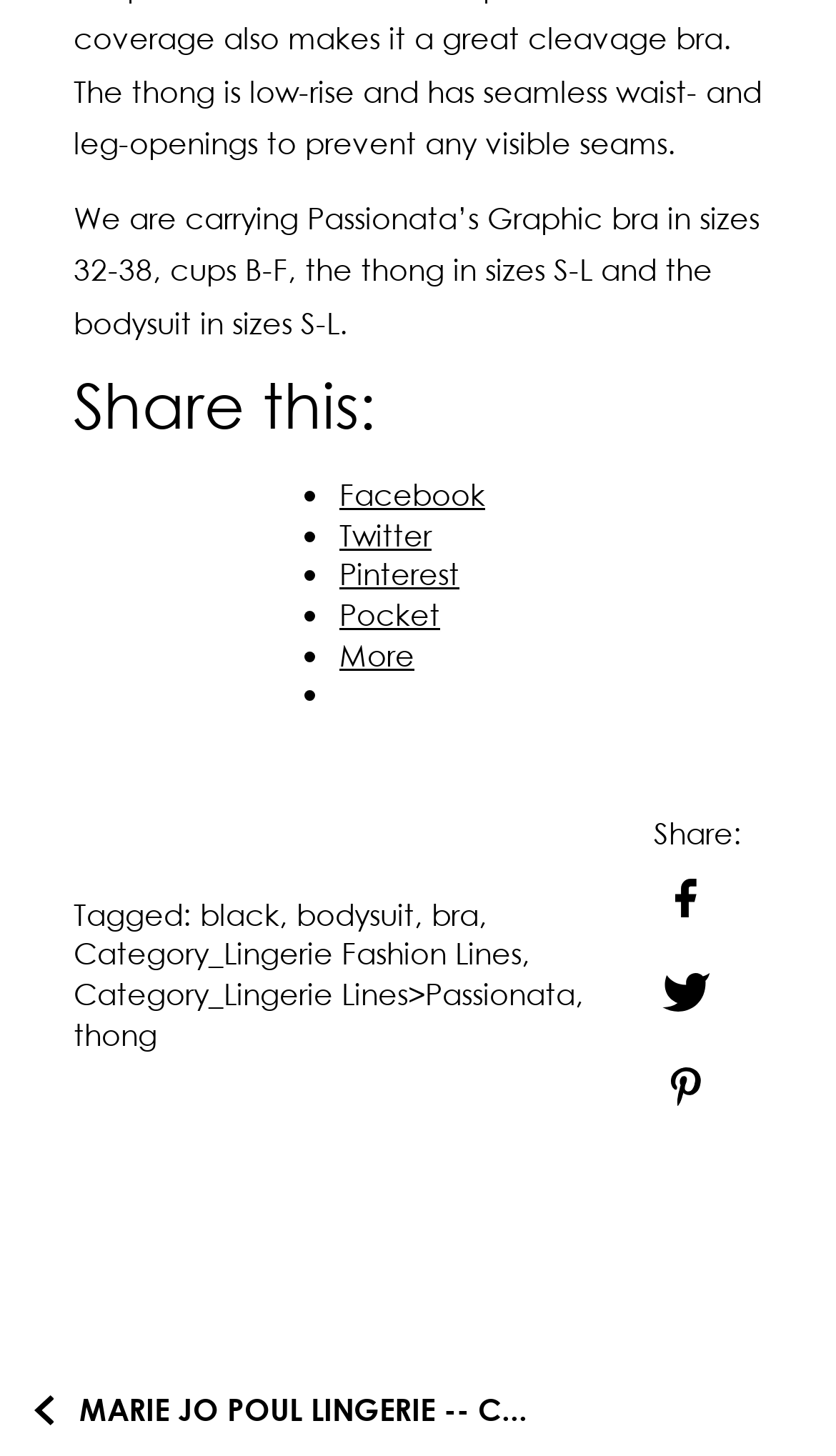Identify the bounding box for the described UI element: "Pinterest".

[0.406, 0.382, 0.55, 0.407]